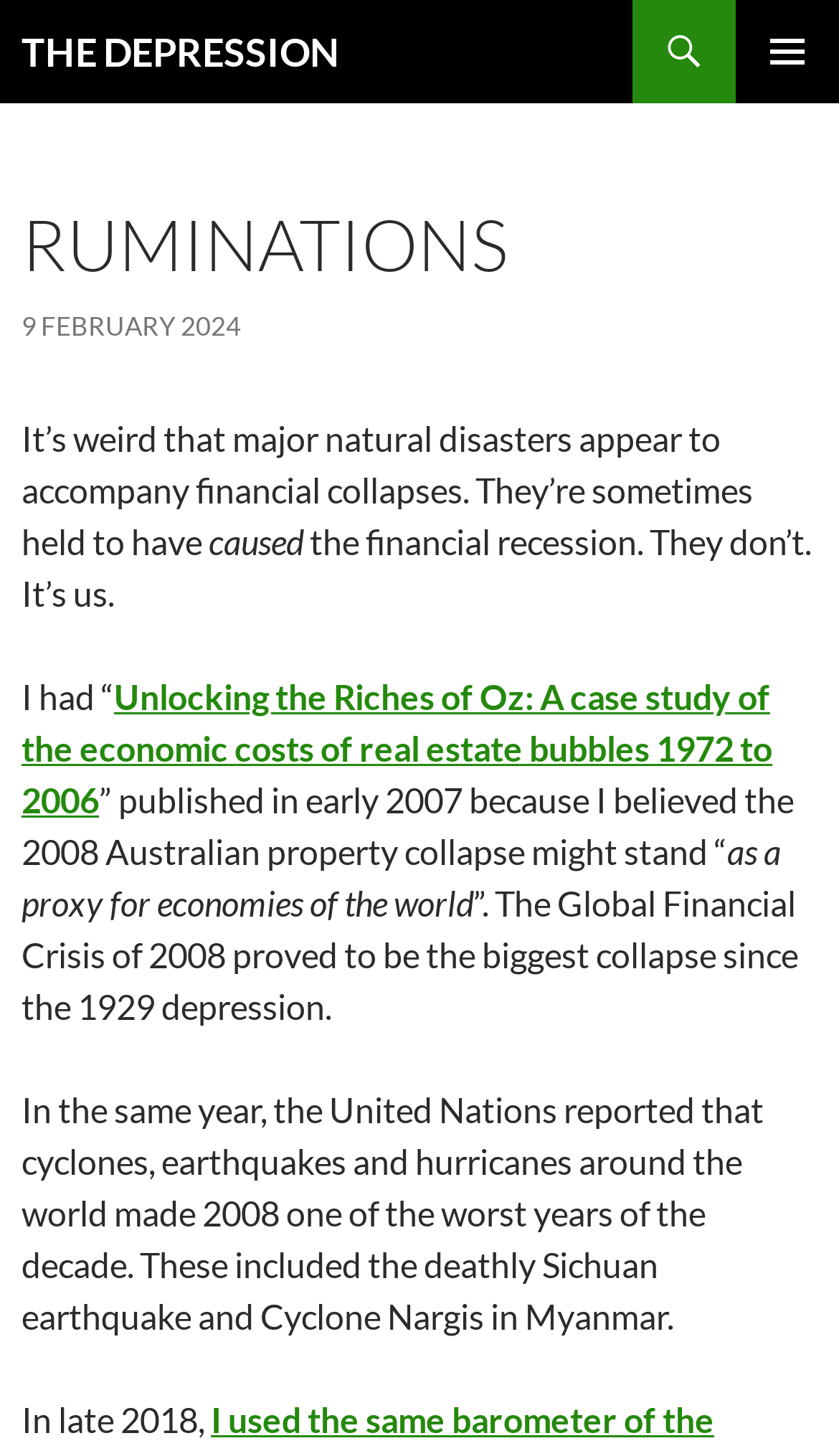What is the title of the case study mentioned in the article?
Look at the image and answer the question with a single word or phrase.

Unlocking the Riches of Oz